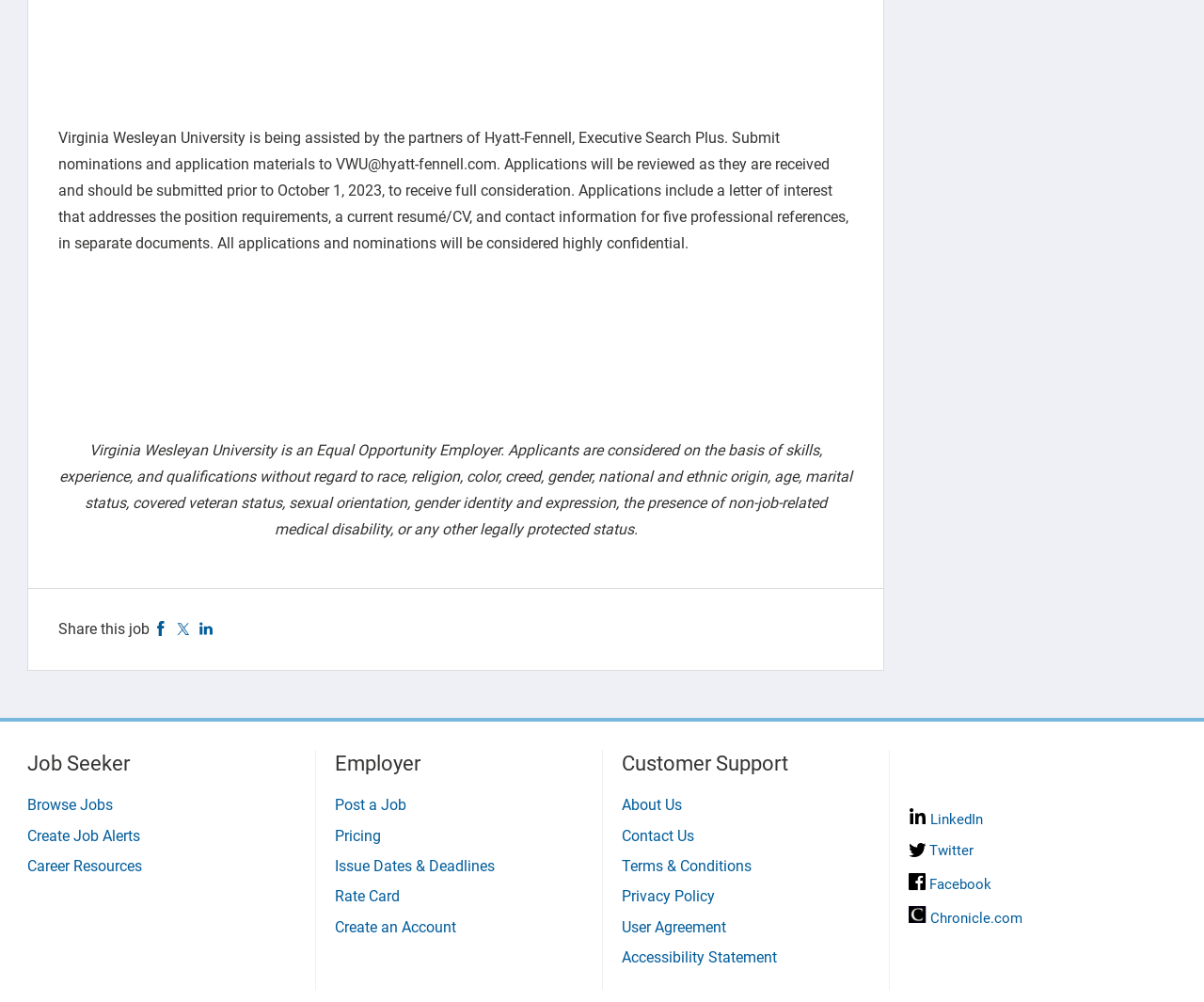Using the information in the image, could you please answer the following question in detail:
What is the deadline for submitting applications?

The deadline for submitting applications can be found in the second paragraph of the webpage, which states that applications will be reviewed as they are received and should be submitted prior to October 1, 2023, to receive full consideration.